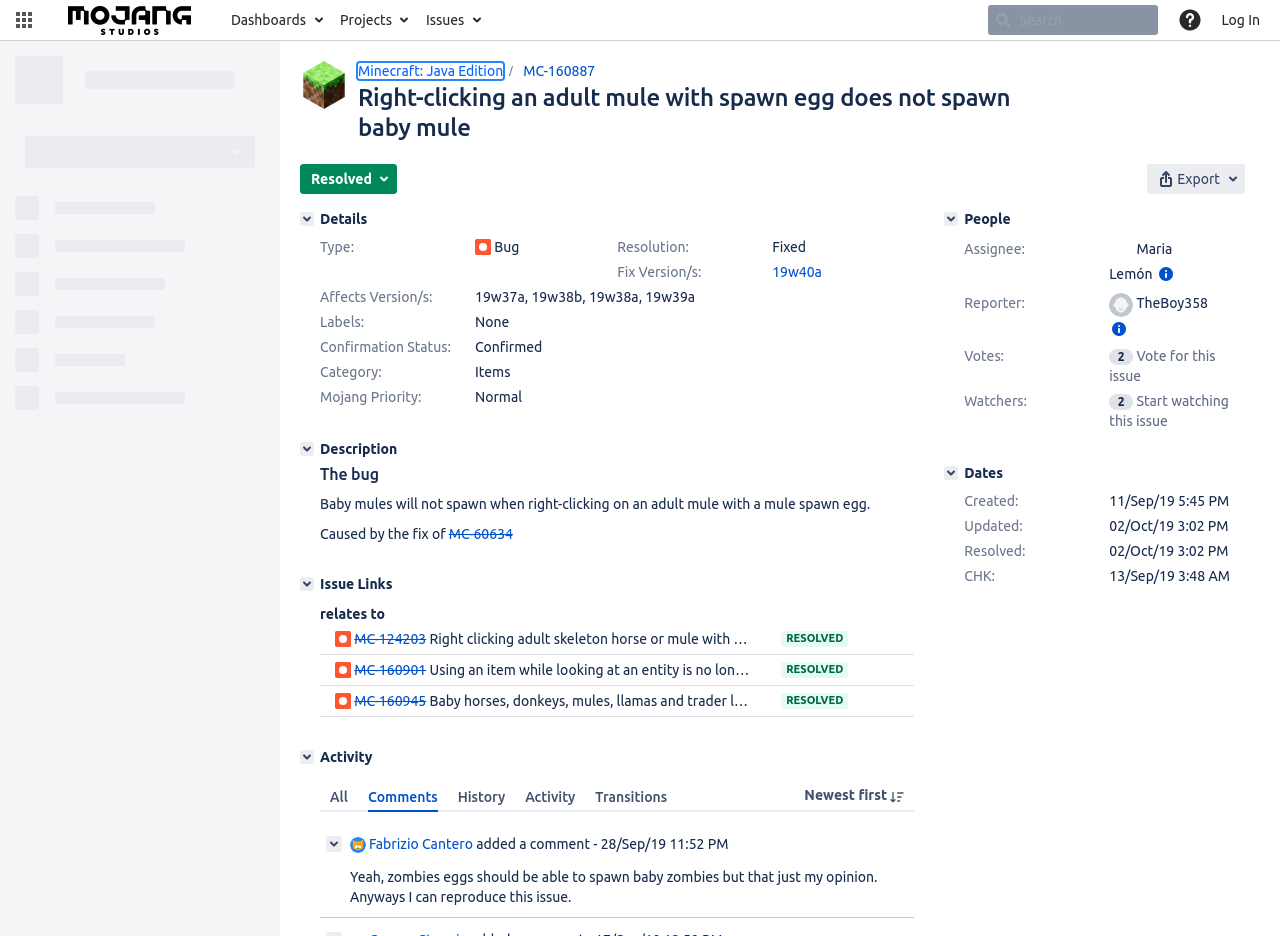Provide the bounding box coordinates for the area that should be clicked to complete the instruction: "Follow Healthfacts on social media".

None